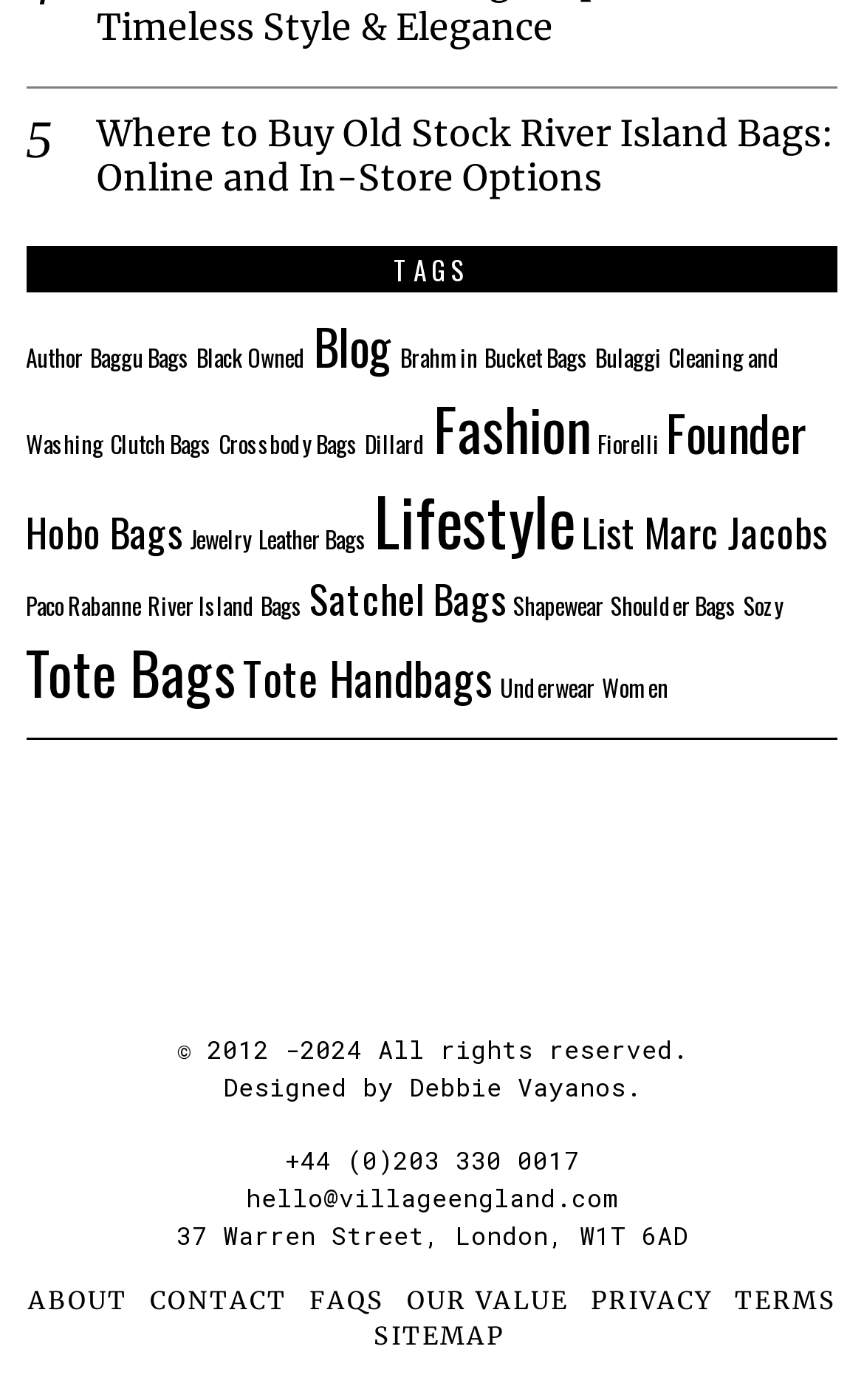Please identify the bounding box coordinates of the clickable region that I should interact with to perform the following instruction: "Navigate to the 'TAGS' section". The coordinates should be expressed as four float numbers between 0 and 1, i.e., [left, top, right, bottom].

[0.03, 0.176, 0.97, 0.209]